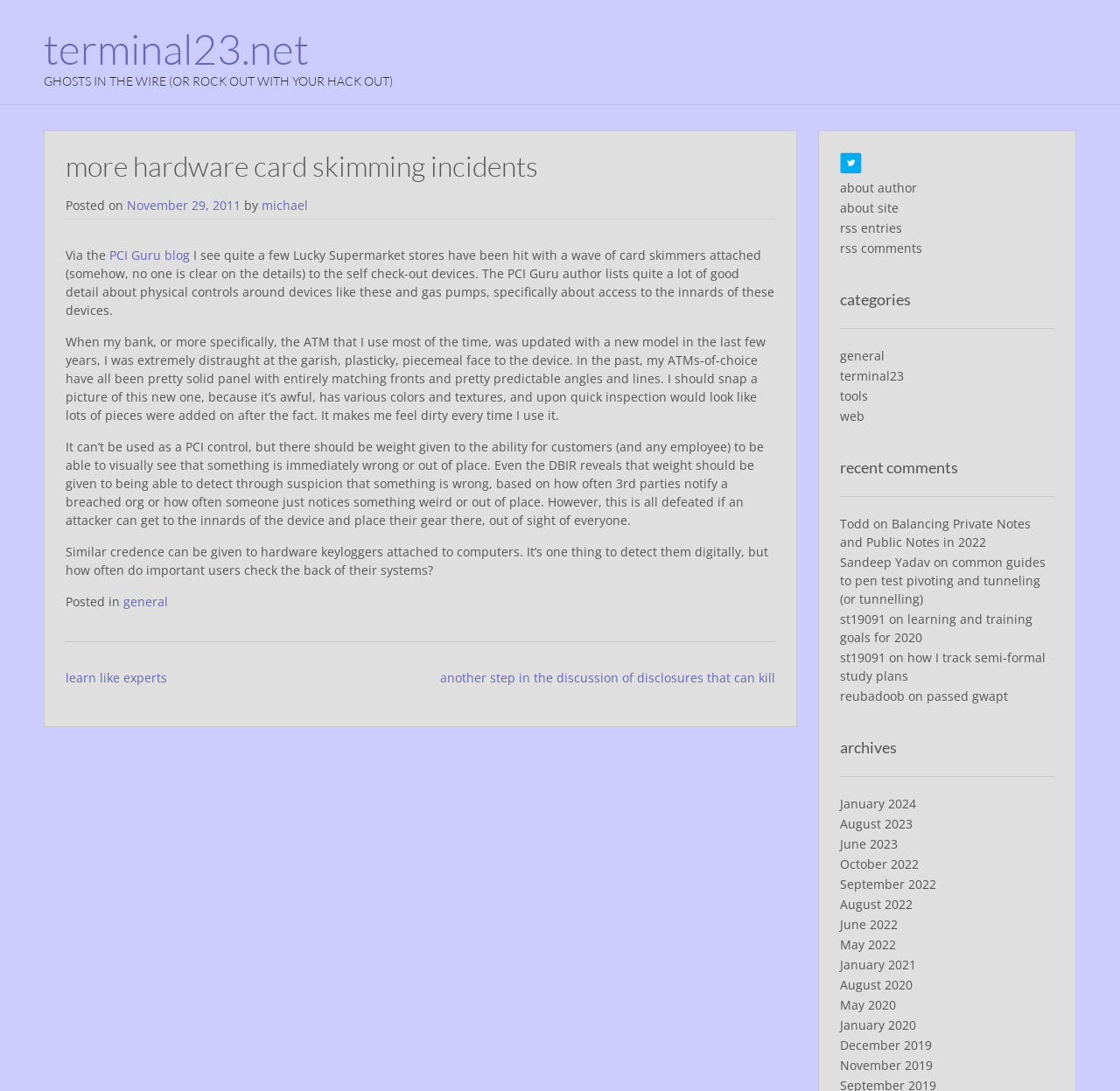What is the category of the blog post?
Answer the question with a detailed explanation, including all necessary information.

The category of the blog post is mentioned at the bottom of the webpage as 'general', which is one of the categories listed under 'categories'.